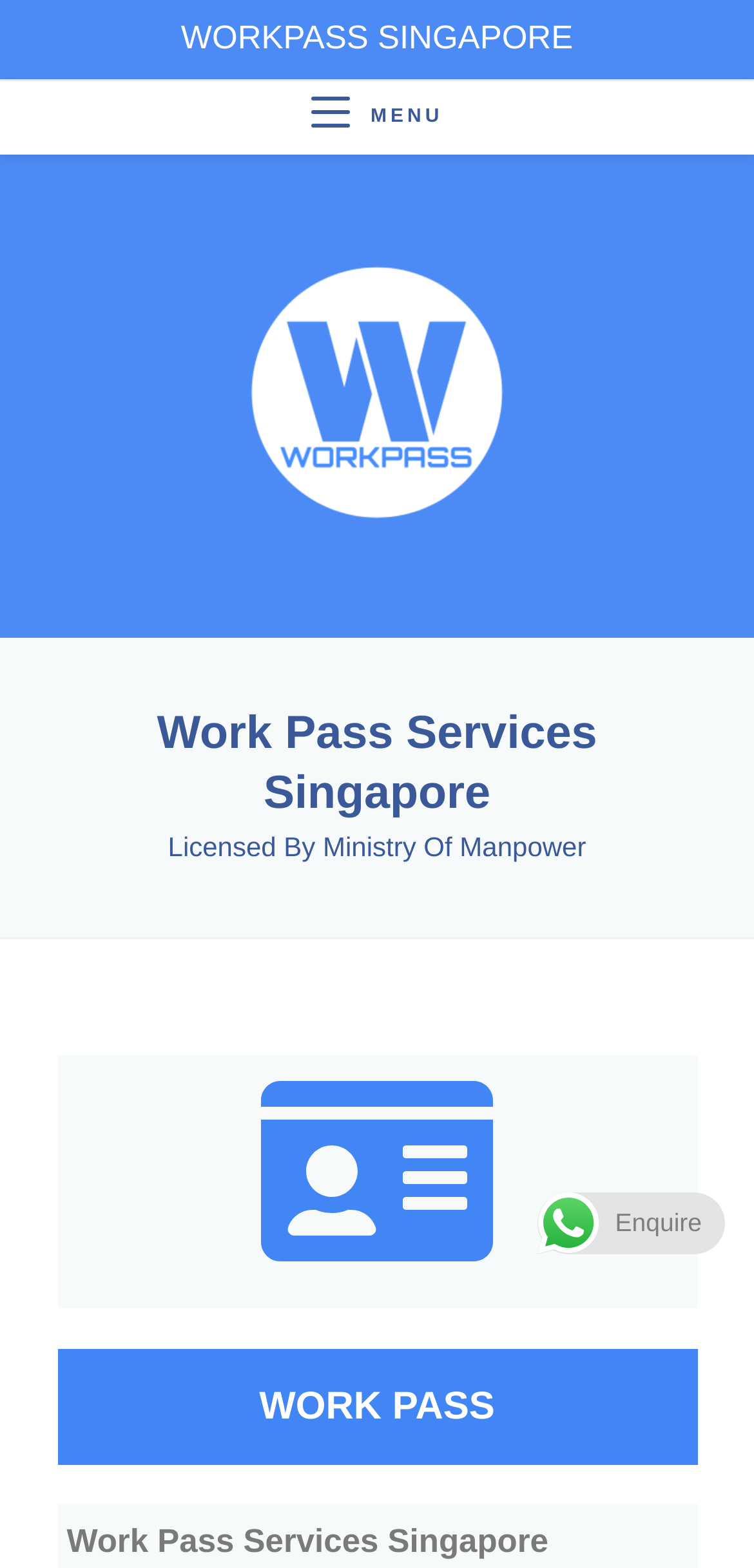What type of passes does the company provide services for?
Based on the image, answer the question with a single word or brief phrase.

Work Pass and Family Pass